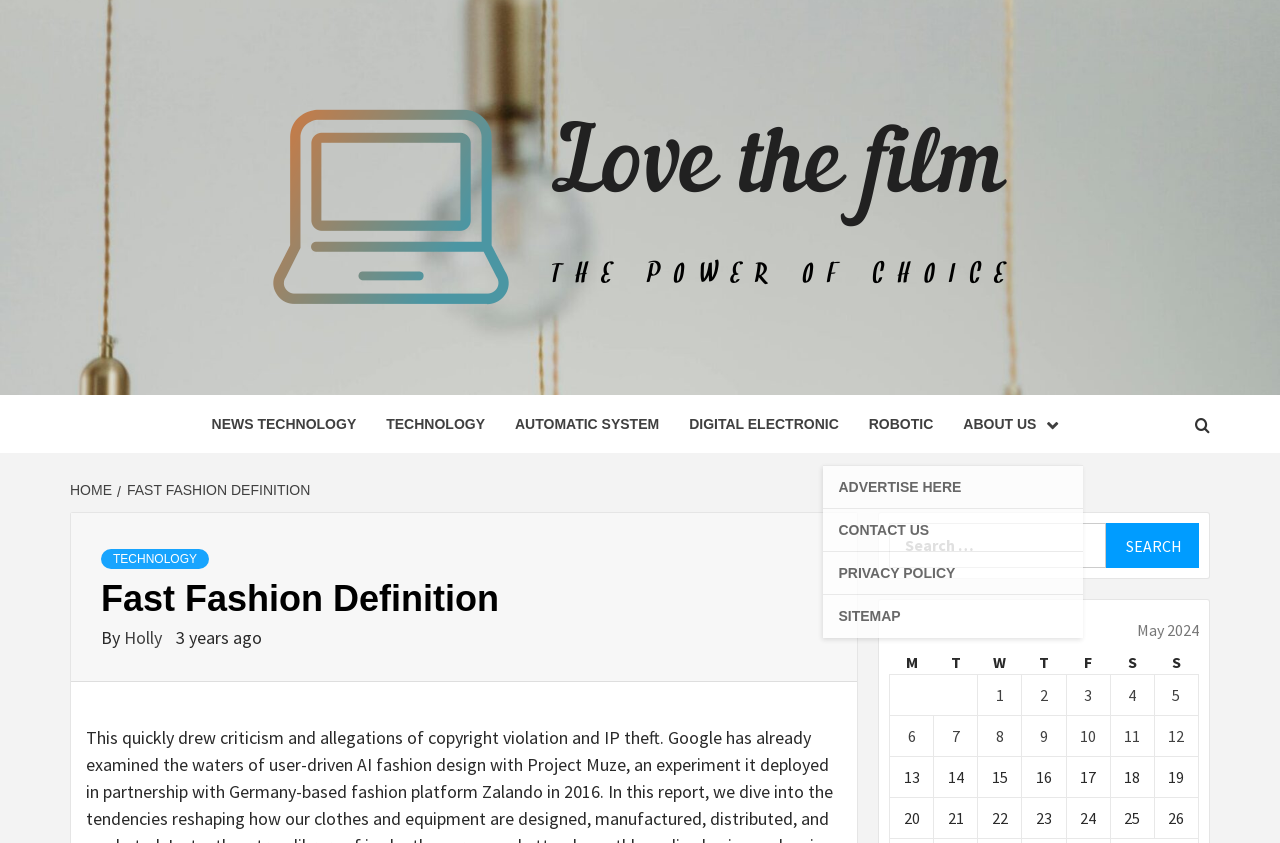Extract the primary heading text from the webpage.

Fast Fashion Definition